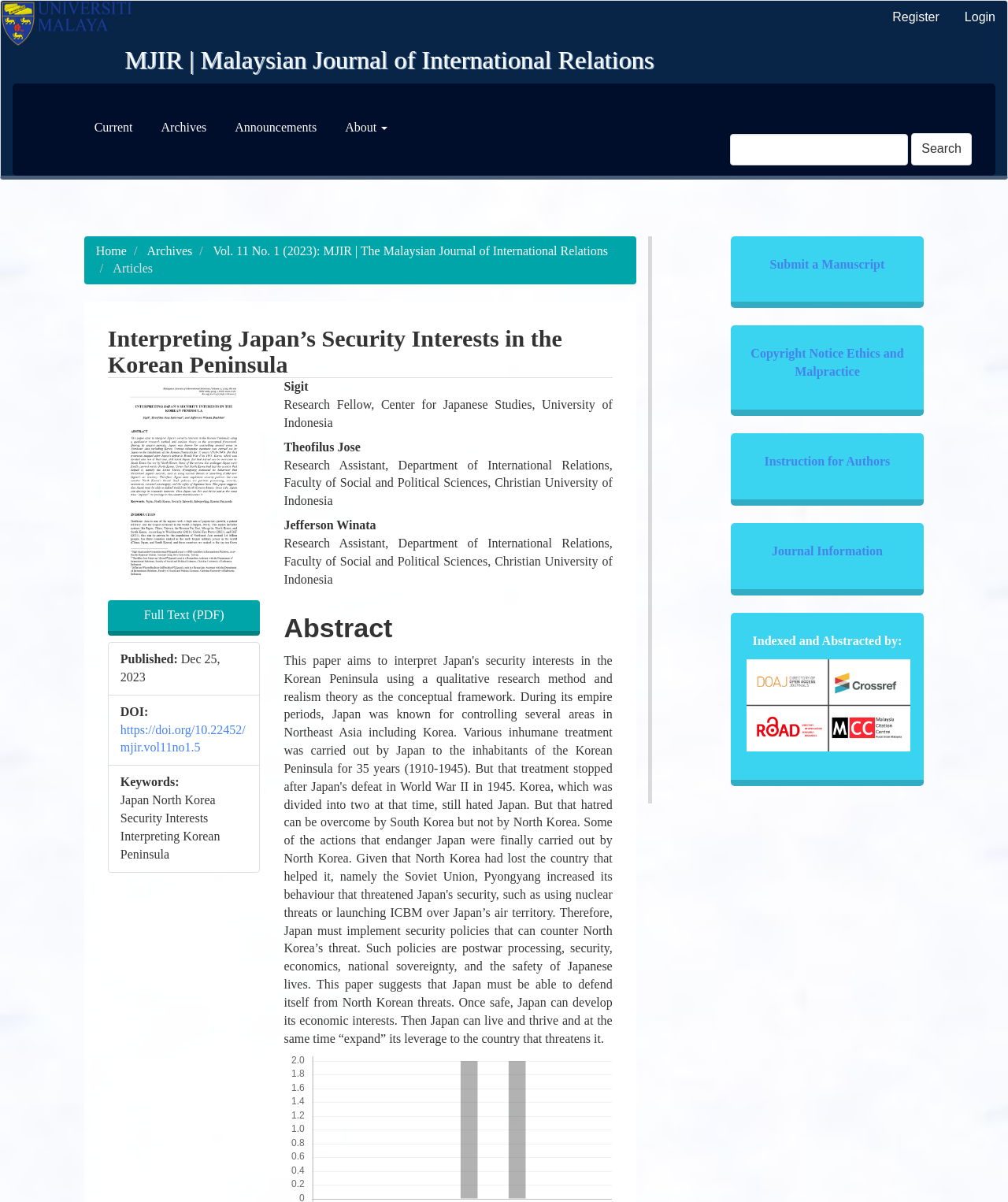Please determine the bounding box coordinates of the element to click on in order to accomplish the following task: "Login to the system". Ensure the coordinates are four float numbers ranging from 0 to 1, i.e., [left, top, right, bottom].

[0.945, 0.001, 0.999, 0.029]